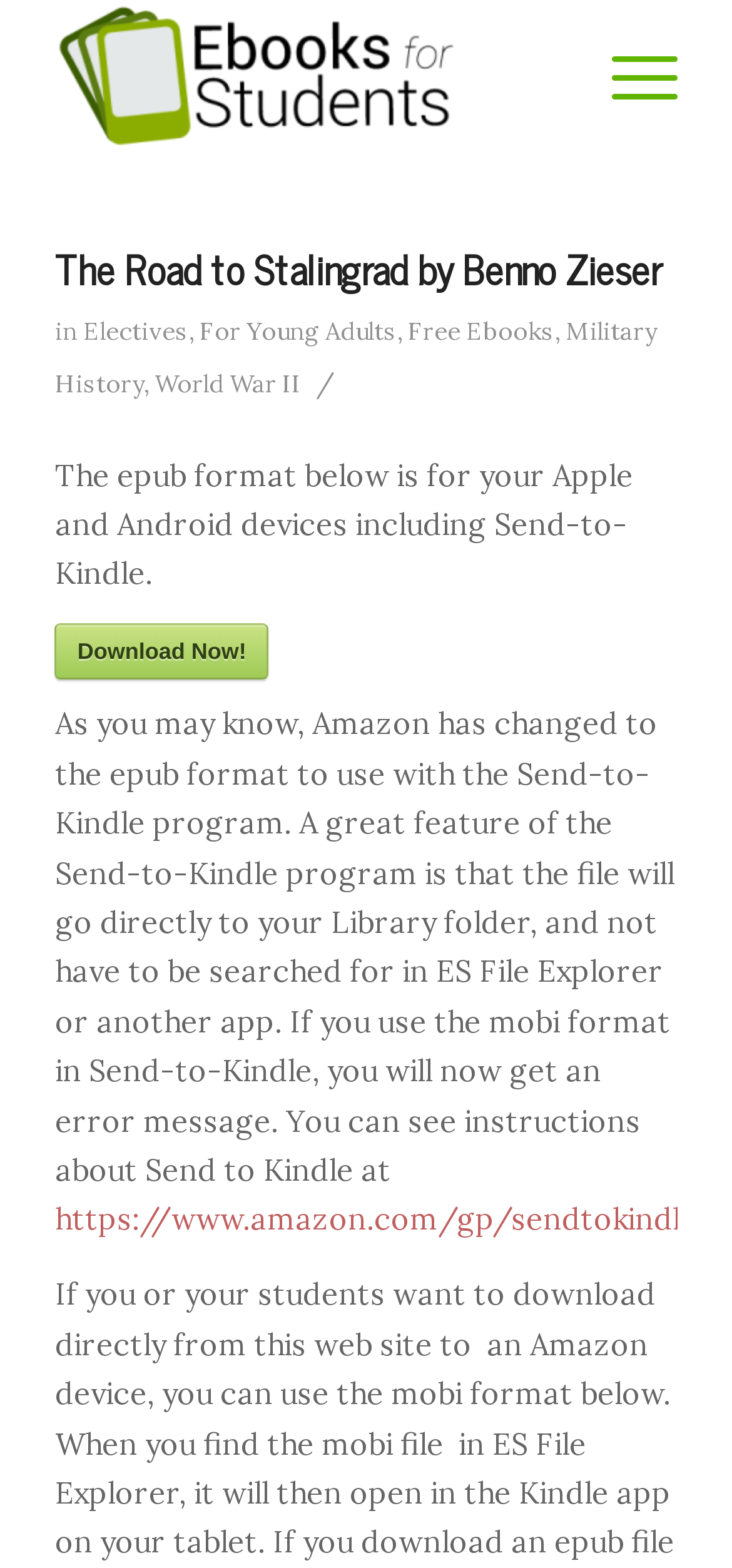Identify and generate the primary title of the webpage.

The Road to Stalingrad by Benno Zieser